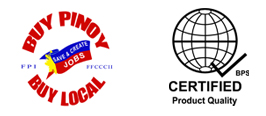Explain the image with as much detail as possible.

The image showcases two prominent logos emphasizing local advocacy and quality assurance. On the left, the "BUY PINOY BUY LOCAL" logo highlights national pride and support for local industries, featuring a vibrant design with a prominent banner. This initiative aims to promote local jobs and fortify the economy by encouraging consumers to choose domestically produced goods. 

On the right, the "CERTIFIED Product Quality" logo represents a commitment to high standards in products, verified by the Bureau of Philippine Standards (BPS). This stamp of quality assurance assures consumers of the reliability and excellence of the products bearing this certification, fostering trust in local goods. Together, these logos communicate a powerful message of supporting local commerce while maintaining quality standards.